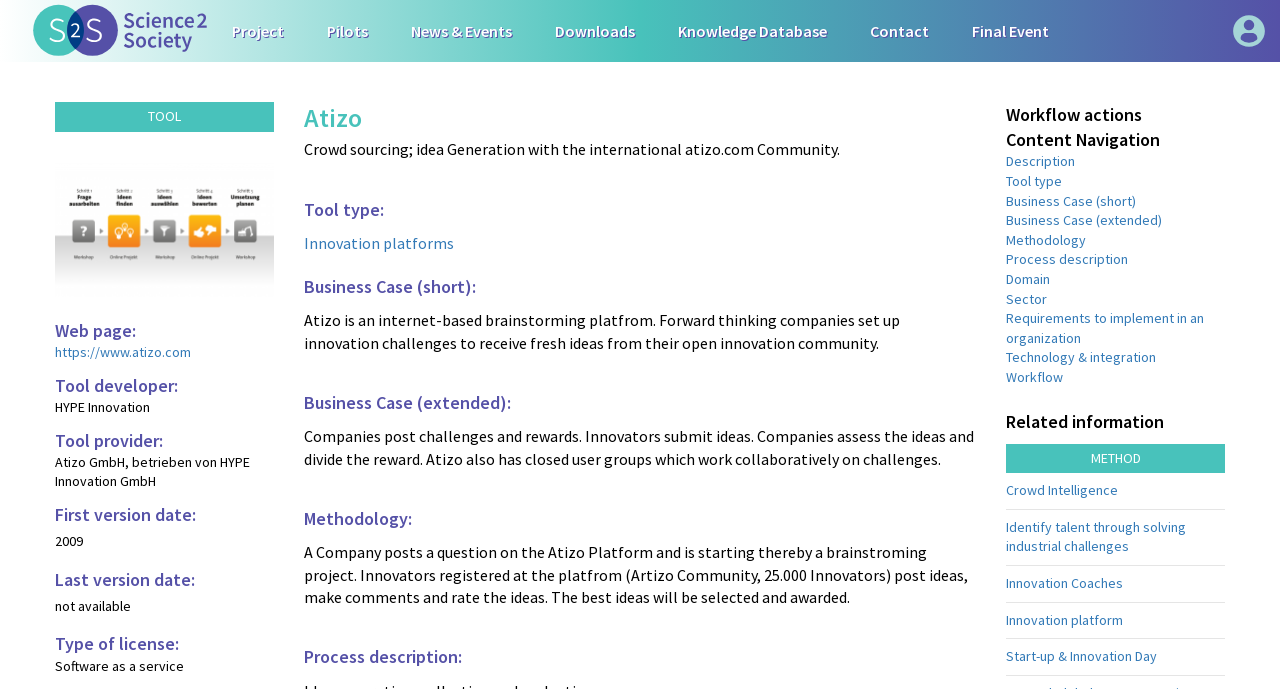Provide the bounding box coordinates of the HTML element this sentence describes: "Downloads". The bounding box coordinates consist of four float numbers between 0 and 1, i.e., [left, top, right, bottom].

[0.418, 0.0, 0.511, 0.091]